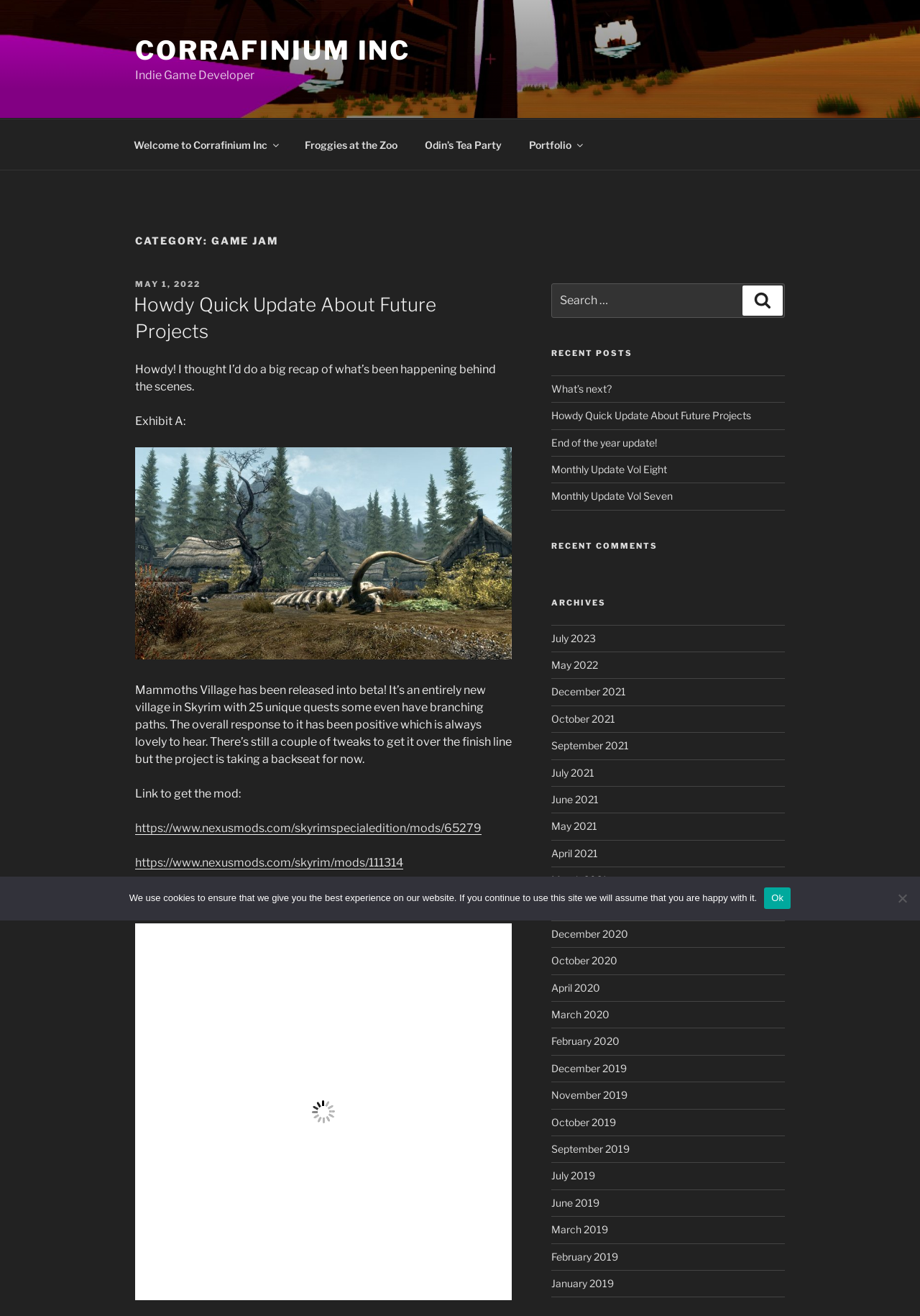Locate the bounding box coordinates of the clickable region to complete the following instruction: "Search for something."

[0.599, 0.215, 0.853, 0.242]